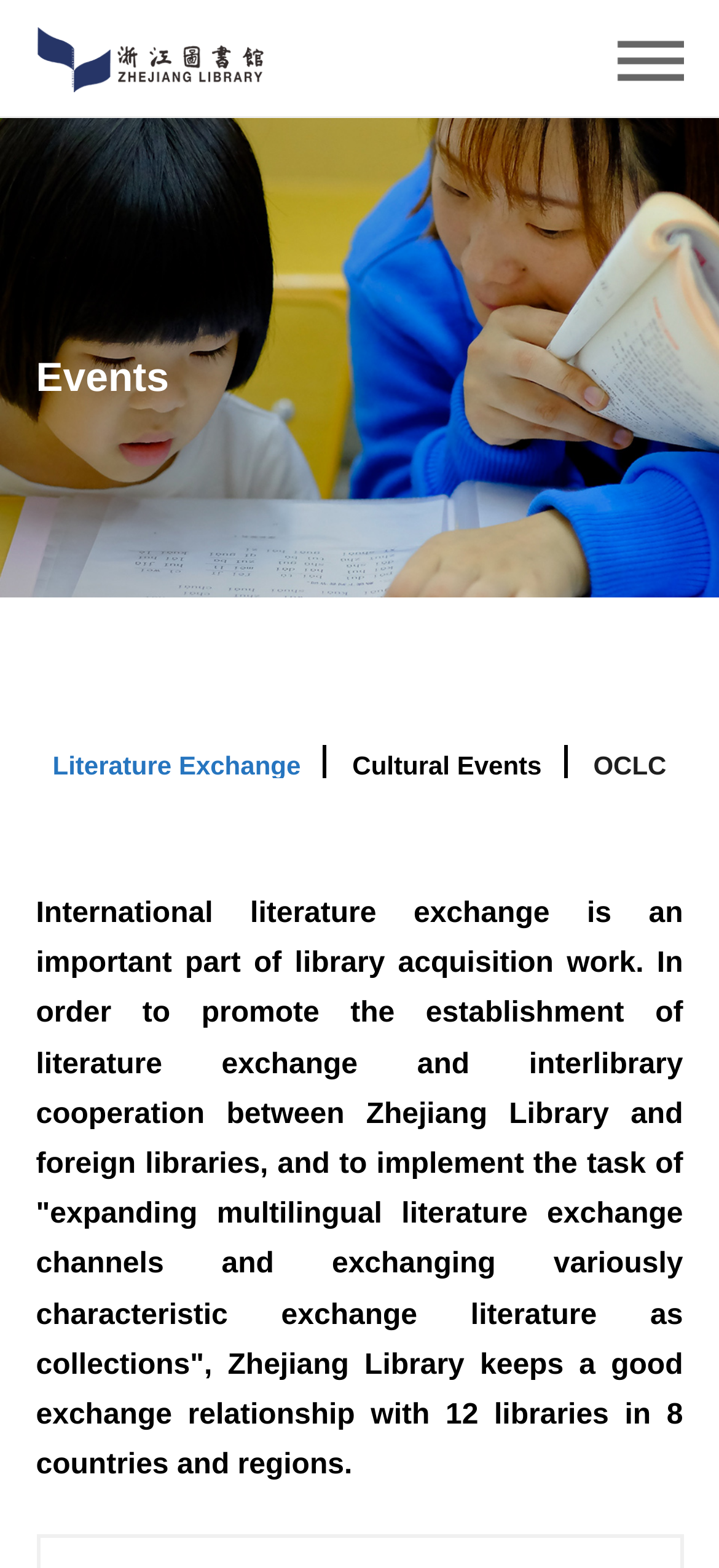What is the main topic of the webpage?
Refer to the image and provide a one-word or short phrase answer.

Literature Exchange